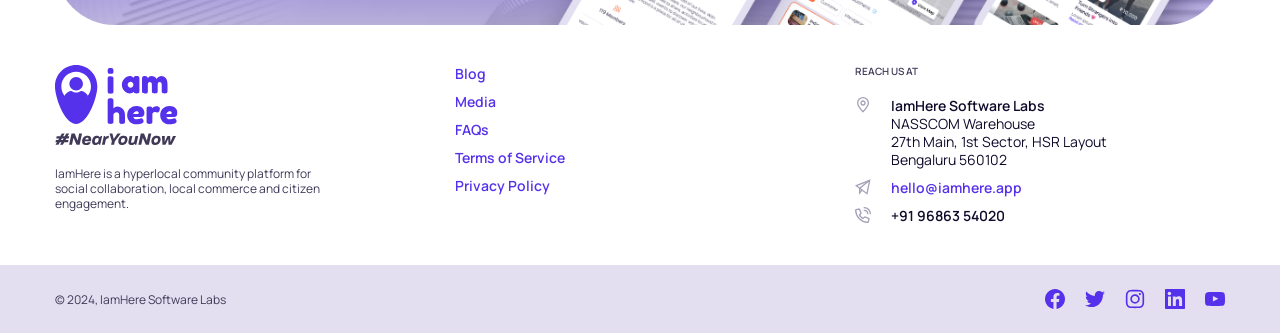Determine the bounding box coordinates for the region that must be clicked to execute the following instruction: "Follow us on Twitter".

None